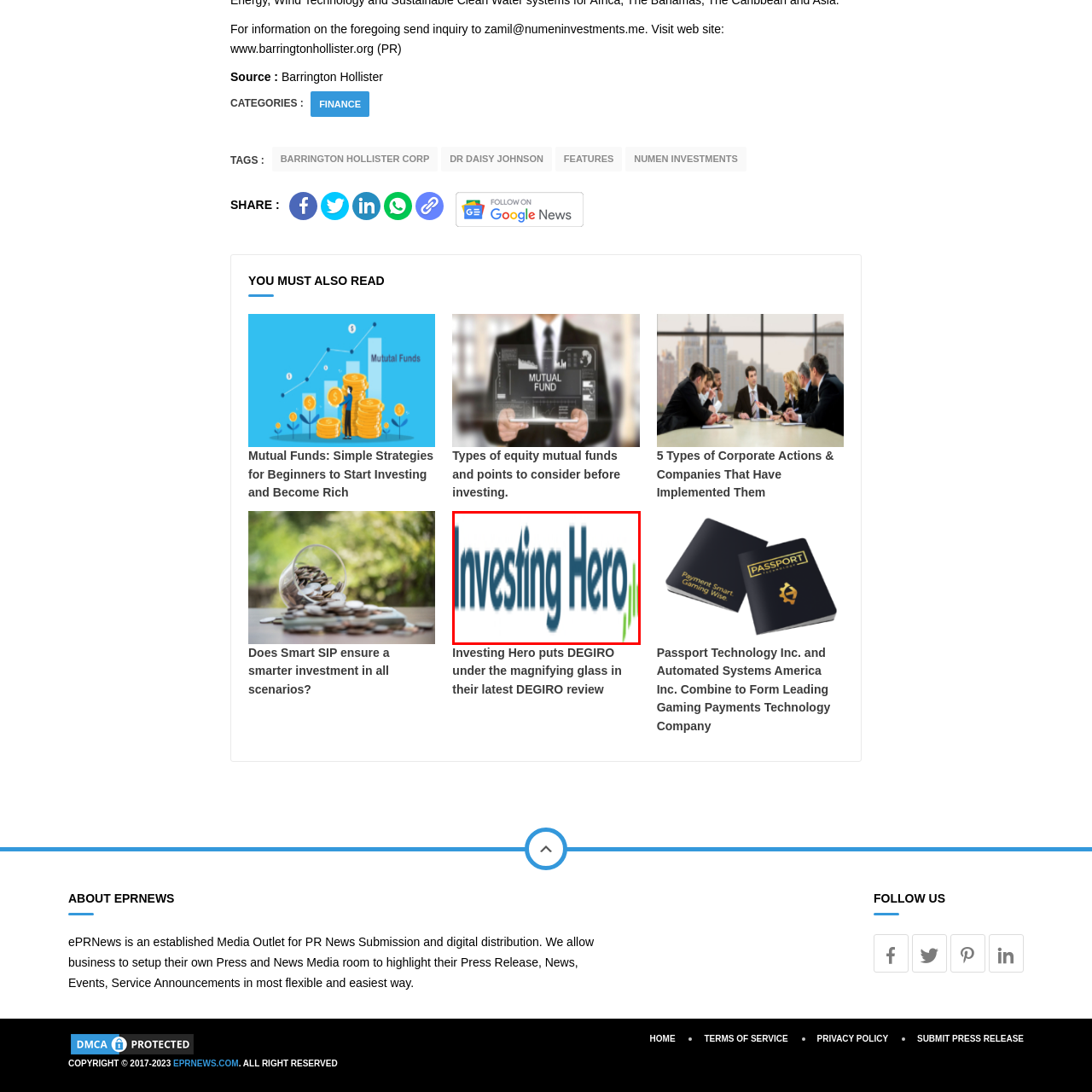What tone does the logo convey?
Carefully examine the image within the red bounding box and provide a comprehensive answer based on what you observe.

The bold, modern font used in the logo conveys a professional tone, while the subtle graphical elements and the overall design suggest an approachable tone, which is fitting for a financial advisory platform that aims to empower users.